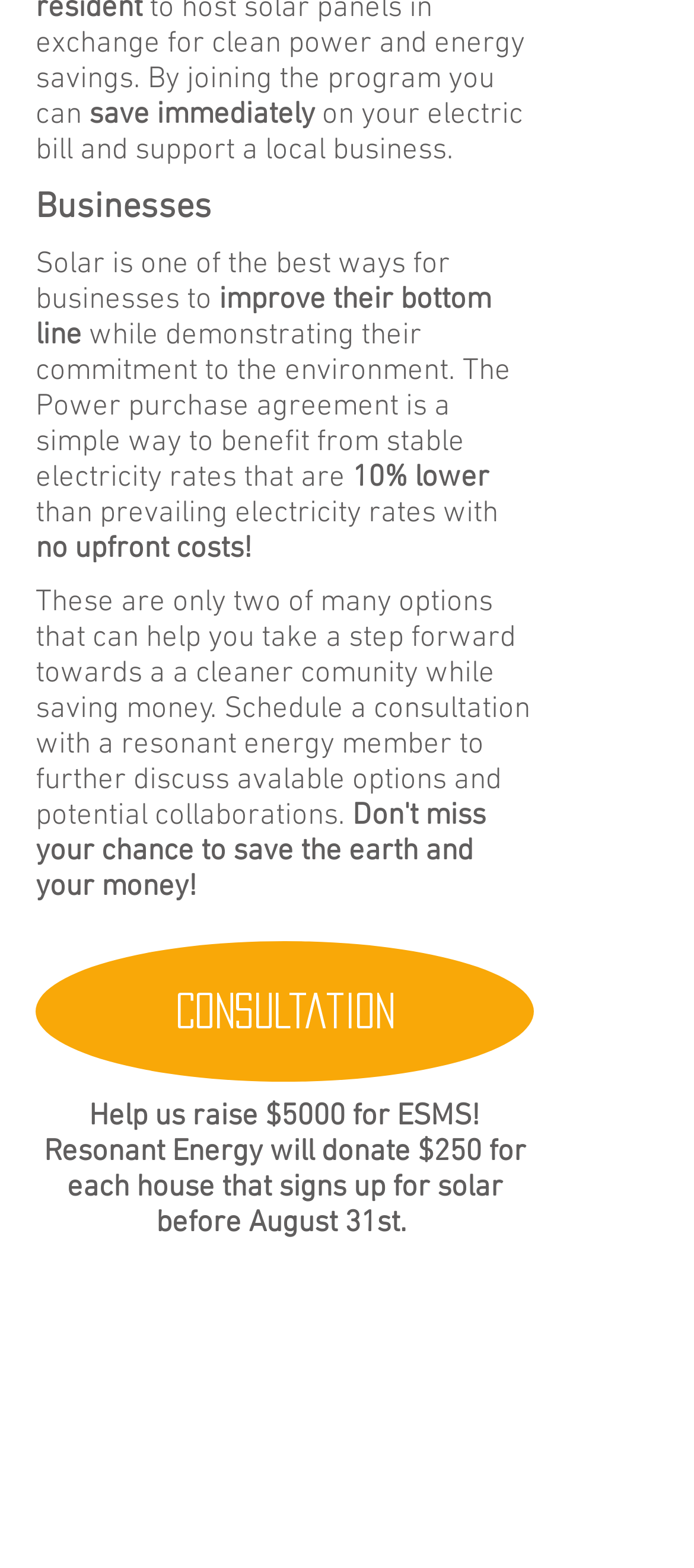By analyzing the image, answer the following question with a detailed response: What is the benefit of solar energy for businesses?

According to the webpage, solar energy is one of the best ways for businesses to improve their bottom line while demonstrating their commitment to the environment.